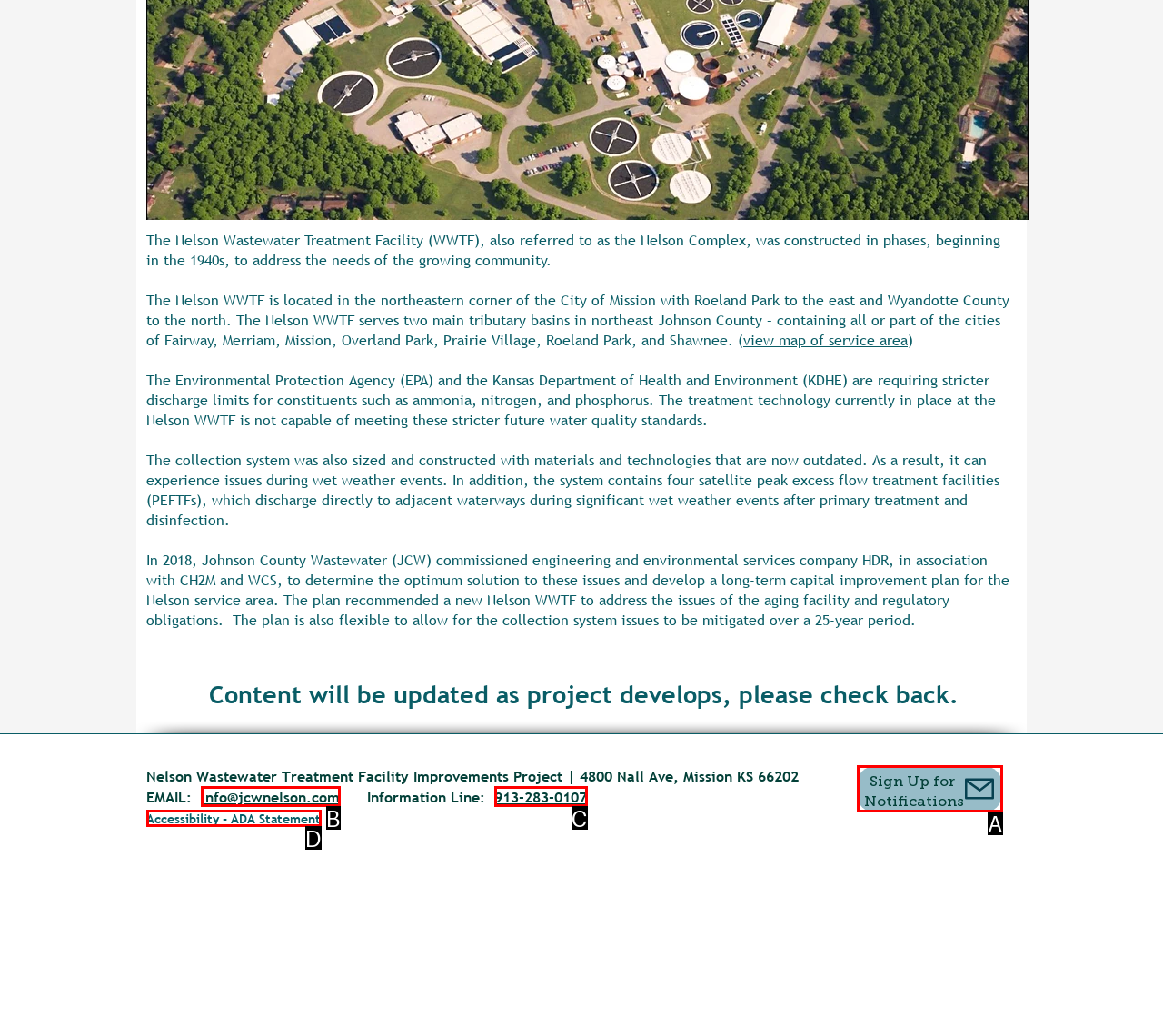Which lettered option matches the following description: 913-283-0107
Provide the letter of the matching option directly.

C